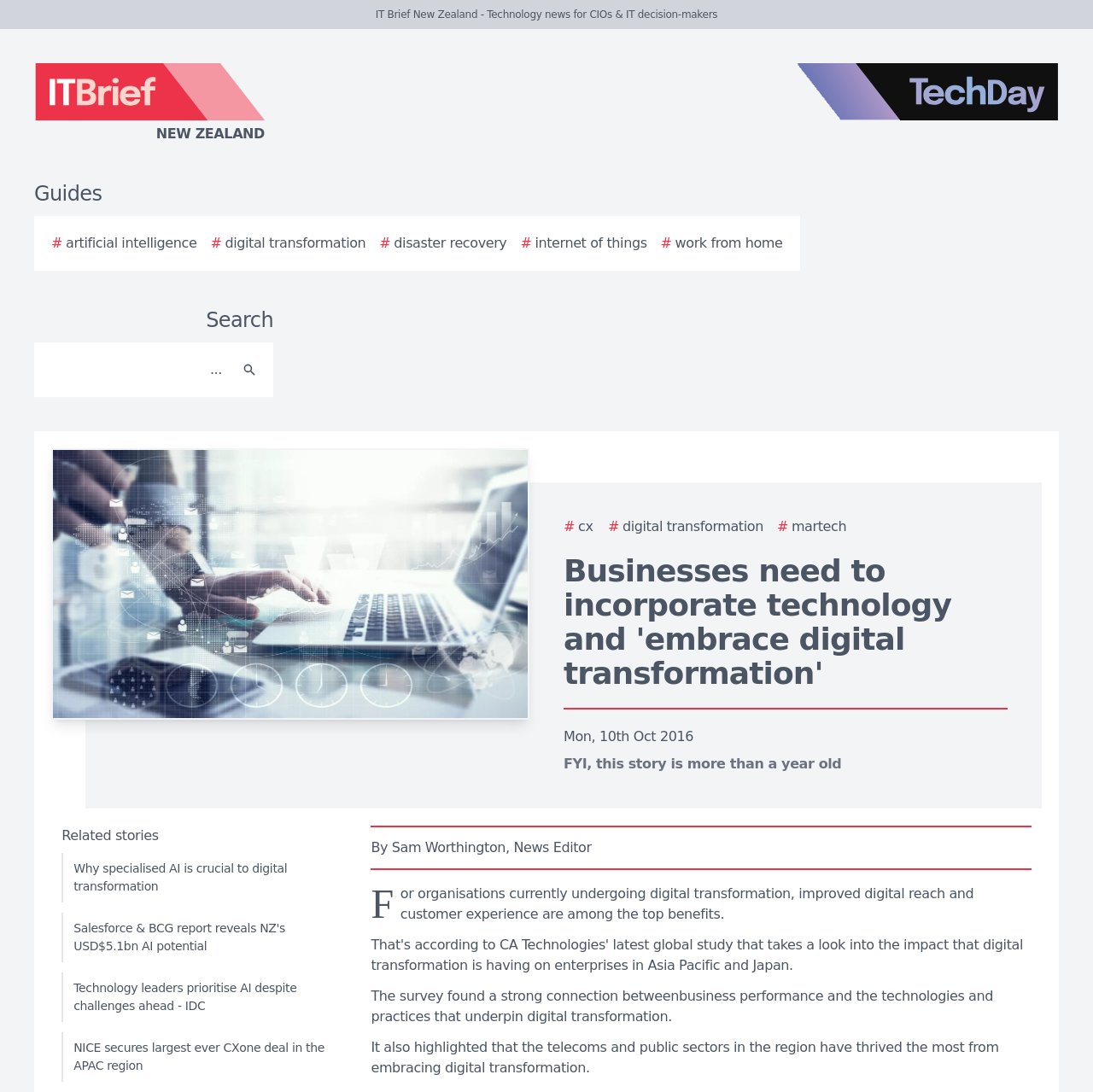Provide the bounding box coordinates for the specified HTML element described in this description: "aria-label="Search" name="search" placeholder="..."". The coordinates should be four float numbers ranging from 0 to 1, in the format [left, top, right, bottom].

[0.038, 0.32, 0.212, 0.357]